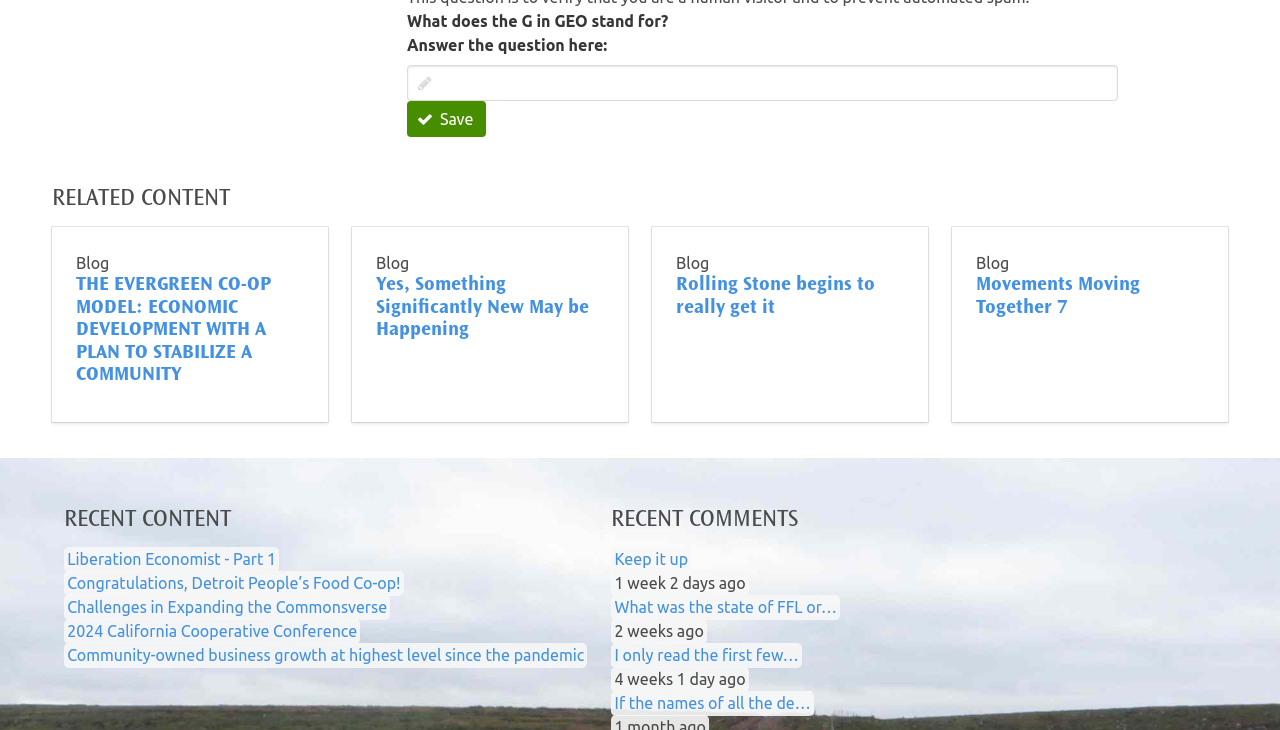Locate the bounding box coordinates of the area to click to fulfill this instruction: "Save". The bounding box should be presented as four float numbers between 0 and 1, in the order [left, top, right, bottom].

[0.318, 0.139, 0.38, 0.188]